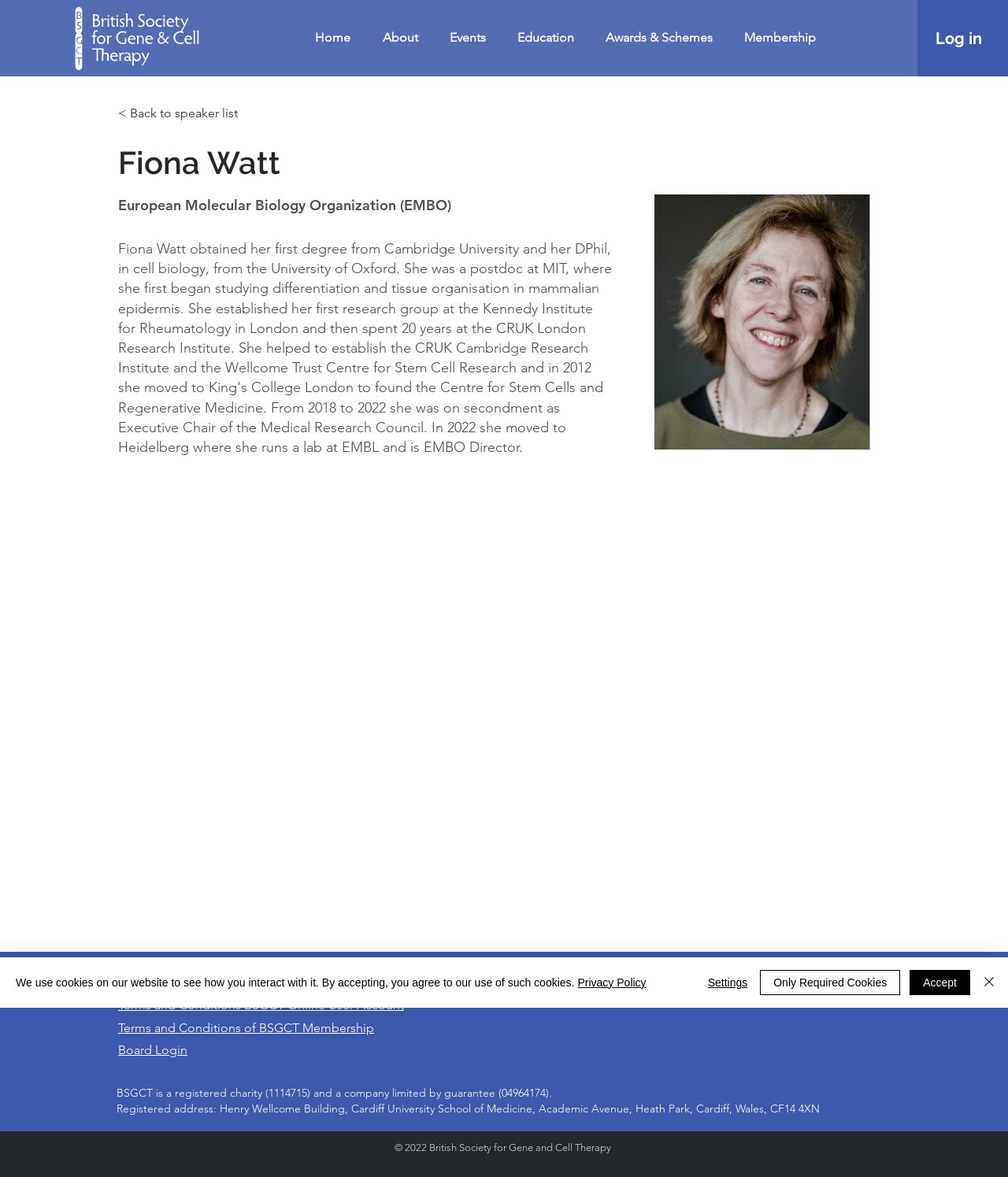How many social media links are available in the social bar?
Please respond to the question with as much detail as possible.

The social bar is located at the bottom of the webpage and contains links to four social media platforms: X, Facebook, LinkedIn, and YouTube.